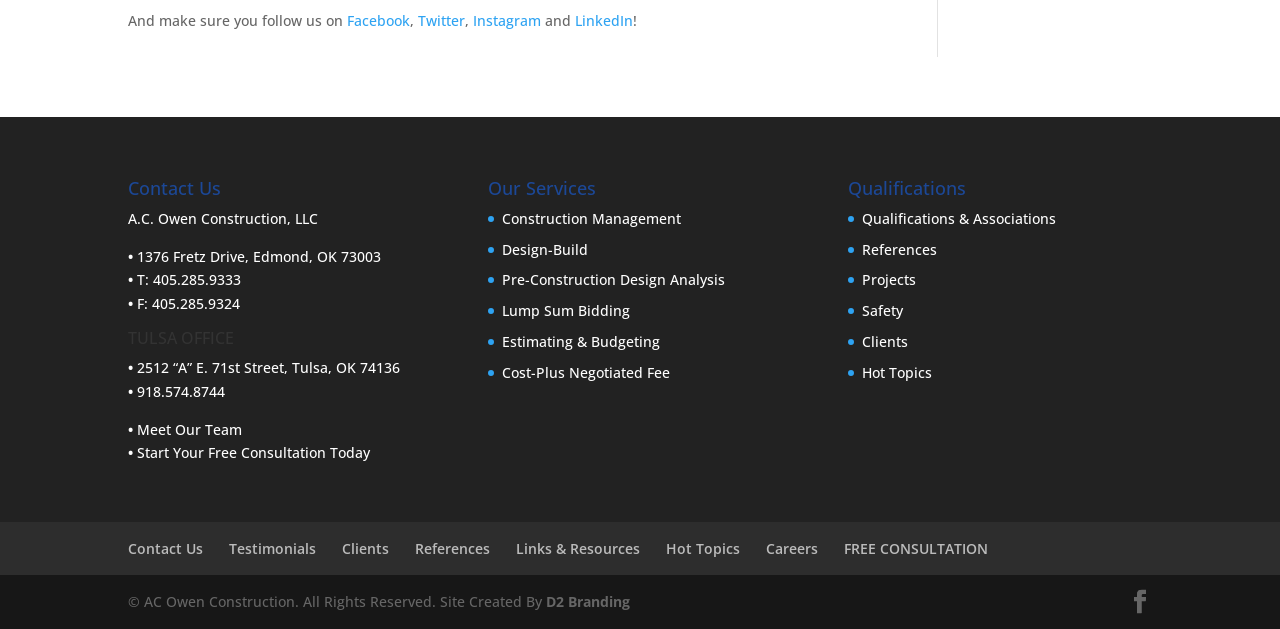Refer to the screenshot and give an in-depth answer to this question: What are the social media platforms mentioned?

I found the social media platforms by looking at the link elements with the bounding box coordinates [0.271, 0.017, 0.32, 0.047], [0.327, 0.017, 0.363, 0.047], [0.37, 0.017, 0.423, 0.047], and [0.449, 0.017, 0.495, 0.047], which contain the text 'Facebook', 'Twitter', 'Instagram', and 'LinkedIn' respectively.